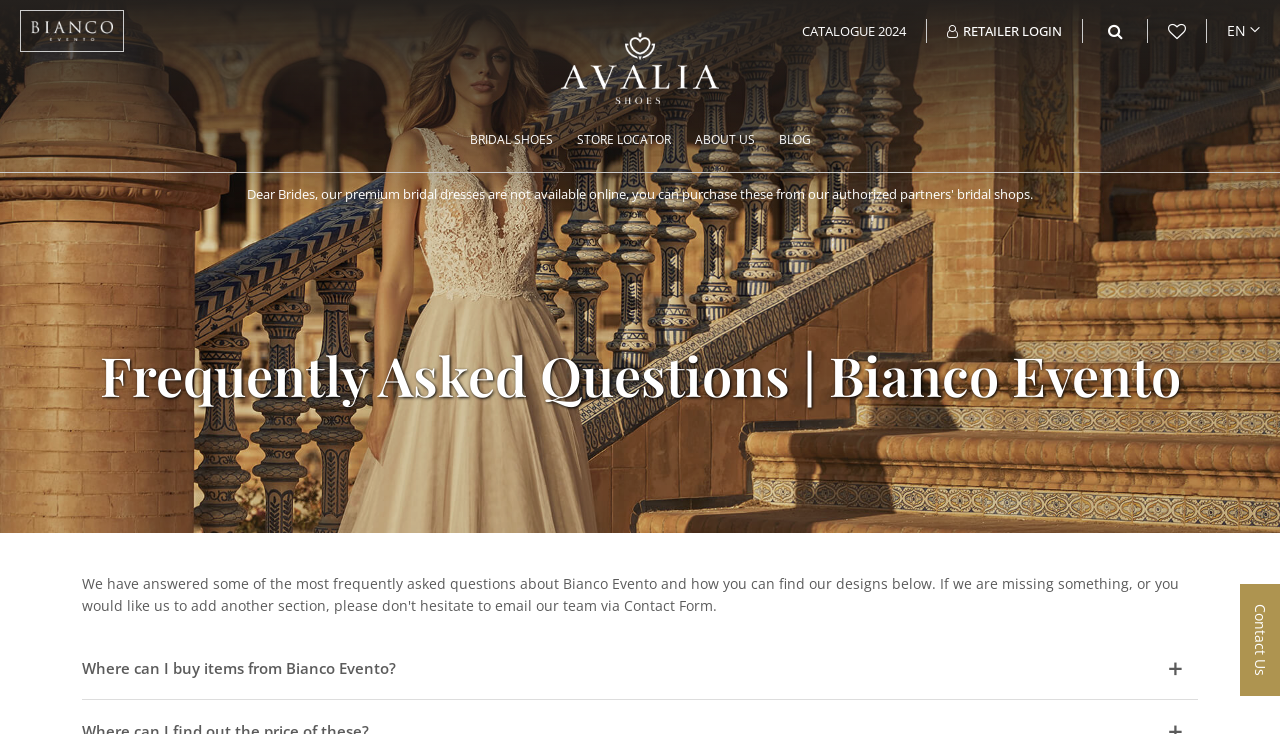Could you identify the text that serves as the heading for this webpage?

Frequently Asked Questions | Bianco Evento